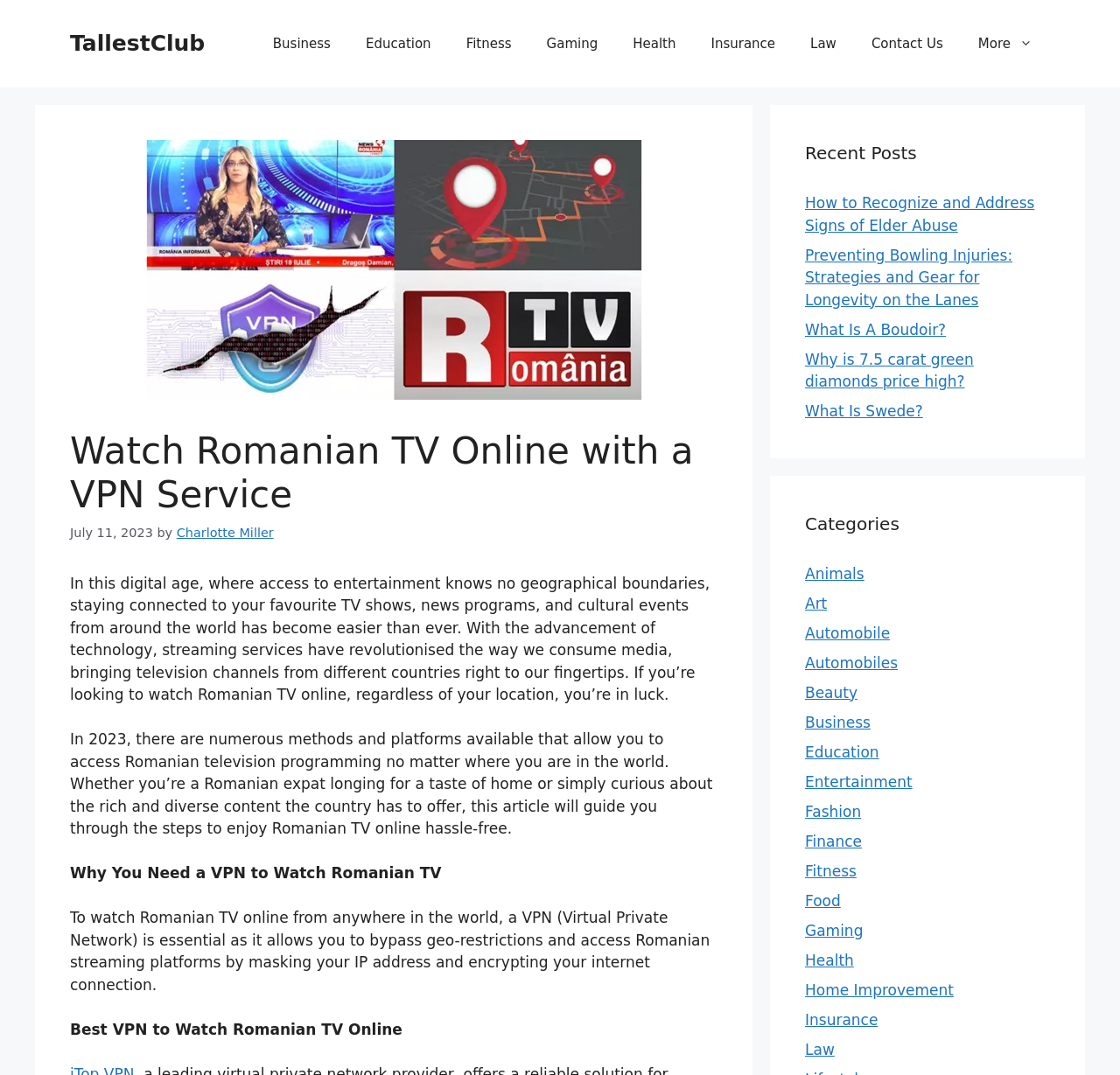How many categories are listed on the webpage?
Refer to the image and give a detailed response to the question.

I counted the number of links under the 'Categories' heading, and there are 20 categories listed, including Animals, Art, Automobile, and more.